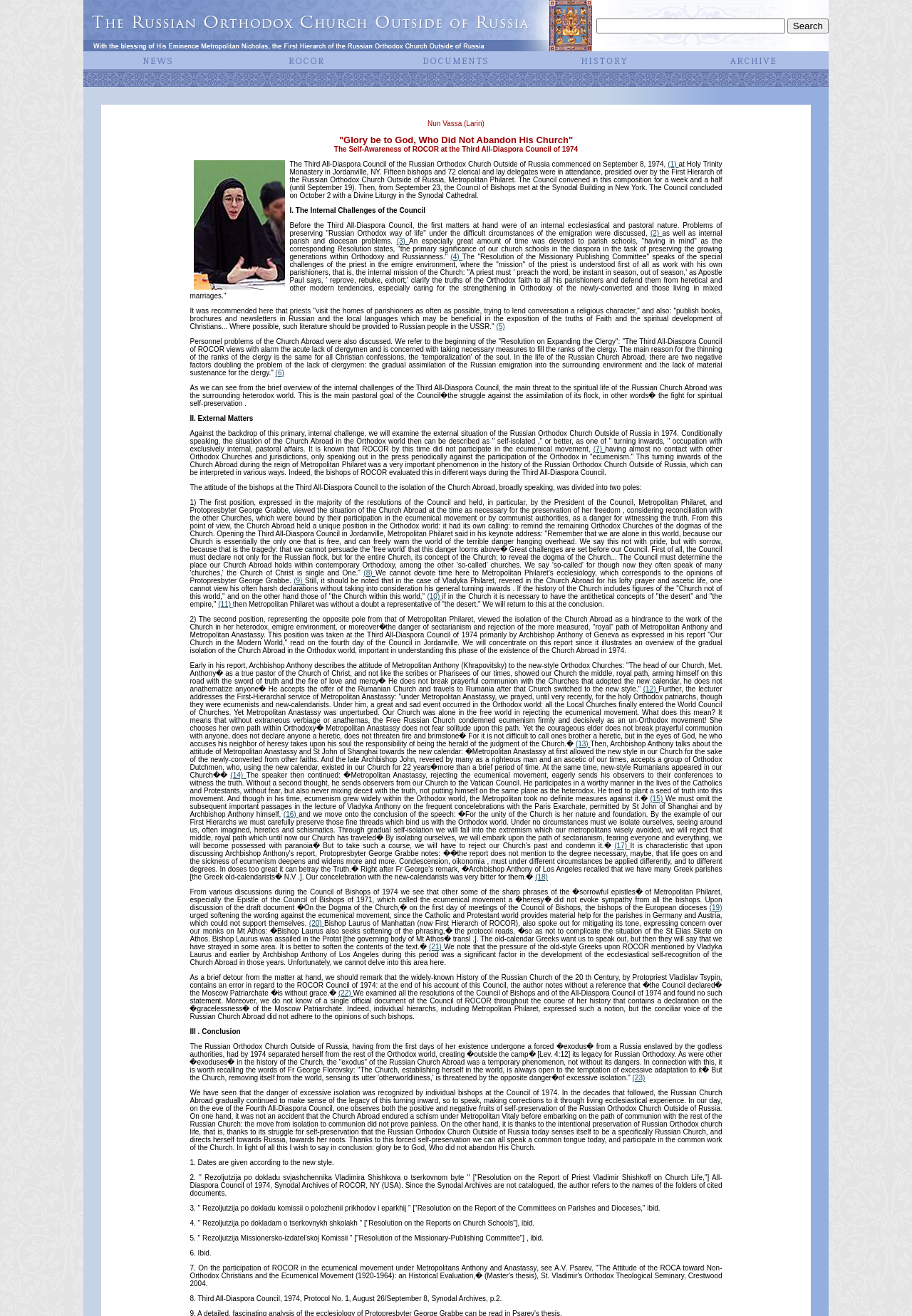Please determine the bounding box coordinates of the clickable area required to carry out the following instruction: "Click the Home link". The coordinates must be four float numbers between 0 and 1, represented as [left, top, right, bottom].

[0.091, 0.034, 0.654, 0.04]